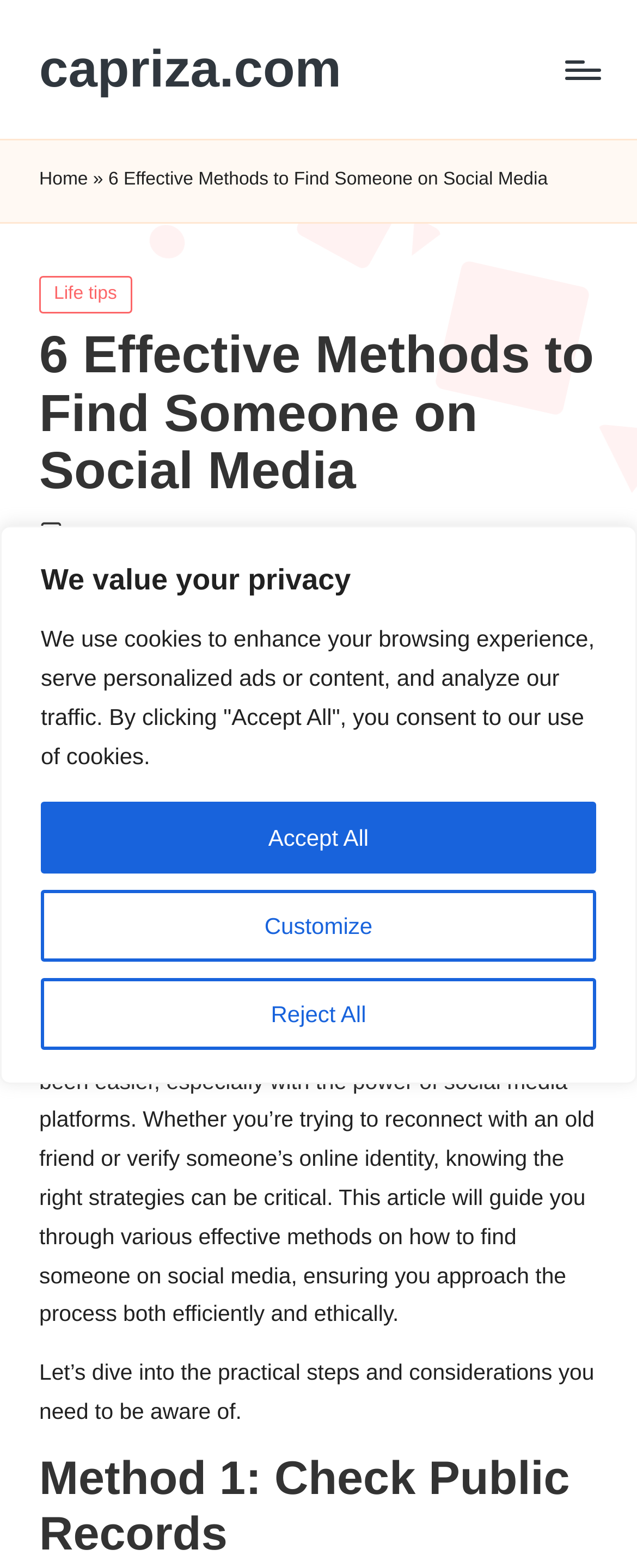Please provide a brief answer to the question using only one word or phrase: 
Is there an image in the article?

Yes